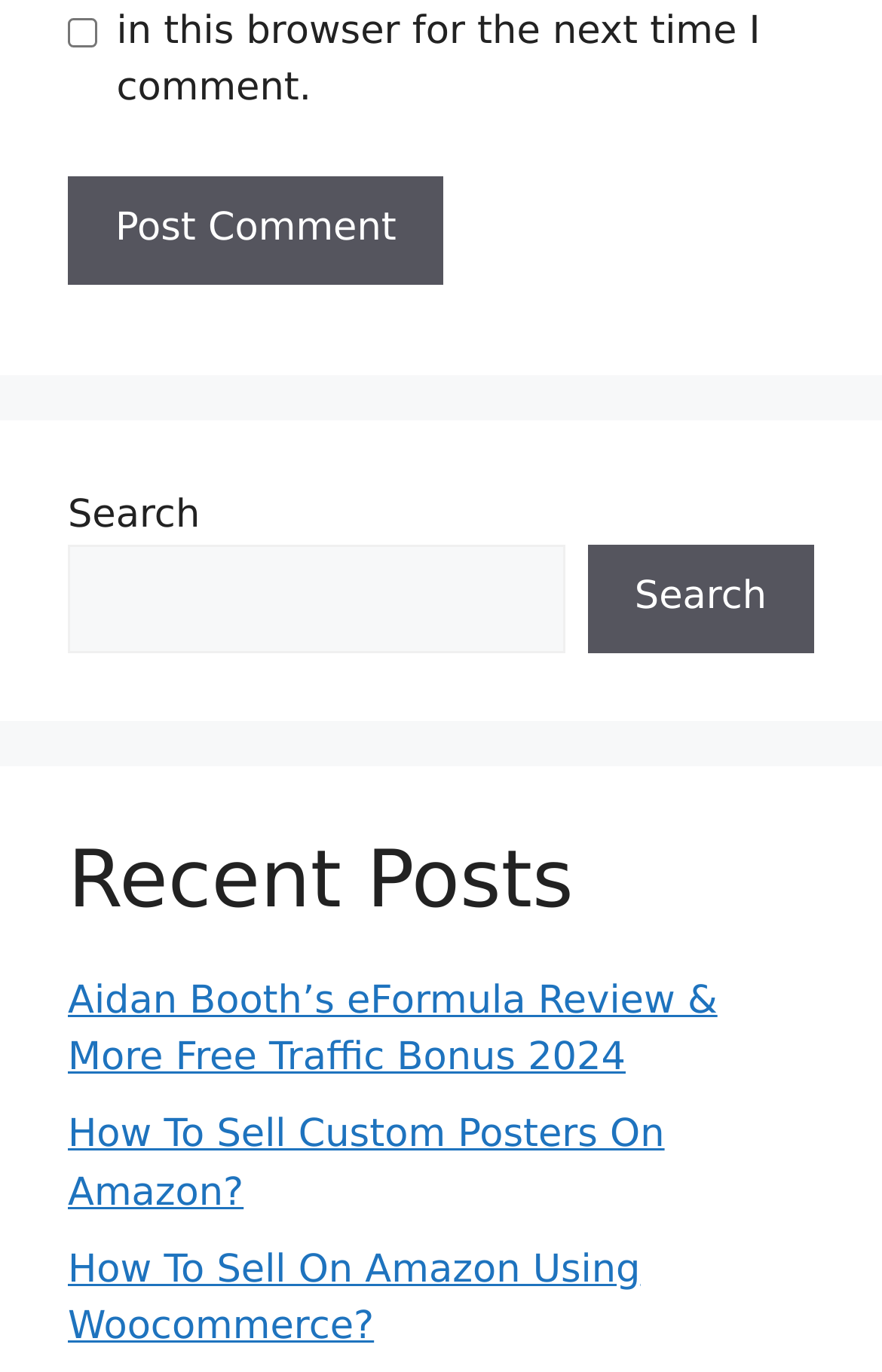Please find the bounding box coordinates for the clickable element needed to perform this instruction: "Read the Recent Posts".

[0.077, 0.608, 0.923, 0.677]